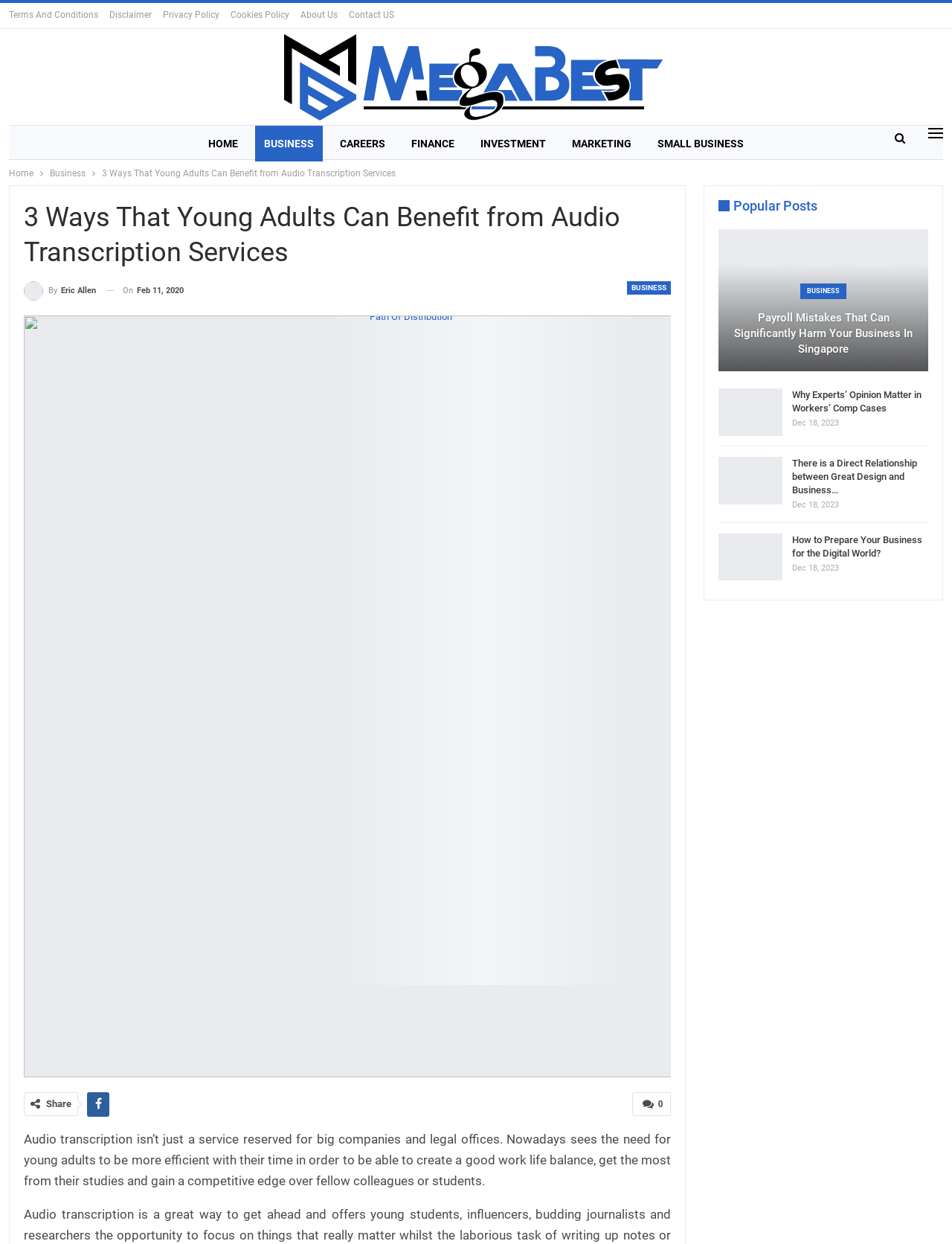Determine the coordinates of the bounding box for the clickable area needed to execute this instruction: "Check the 'Popular Posts' section".

[0.771, 0.159, 0.859, 0.172]